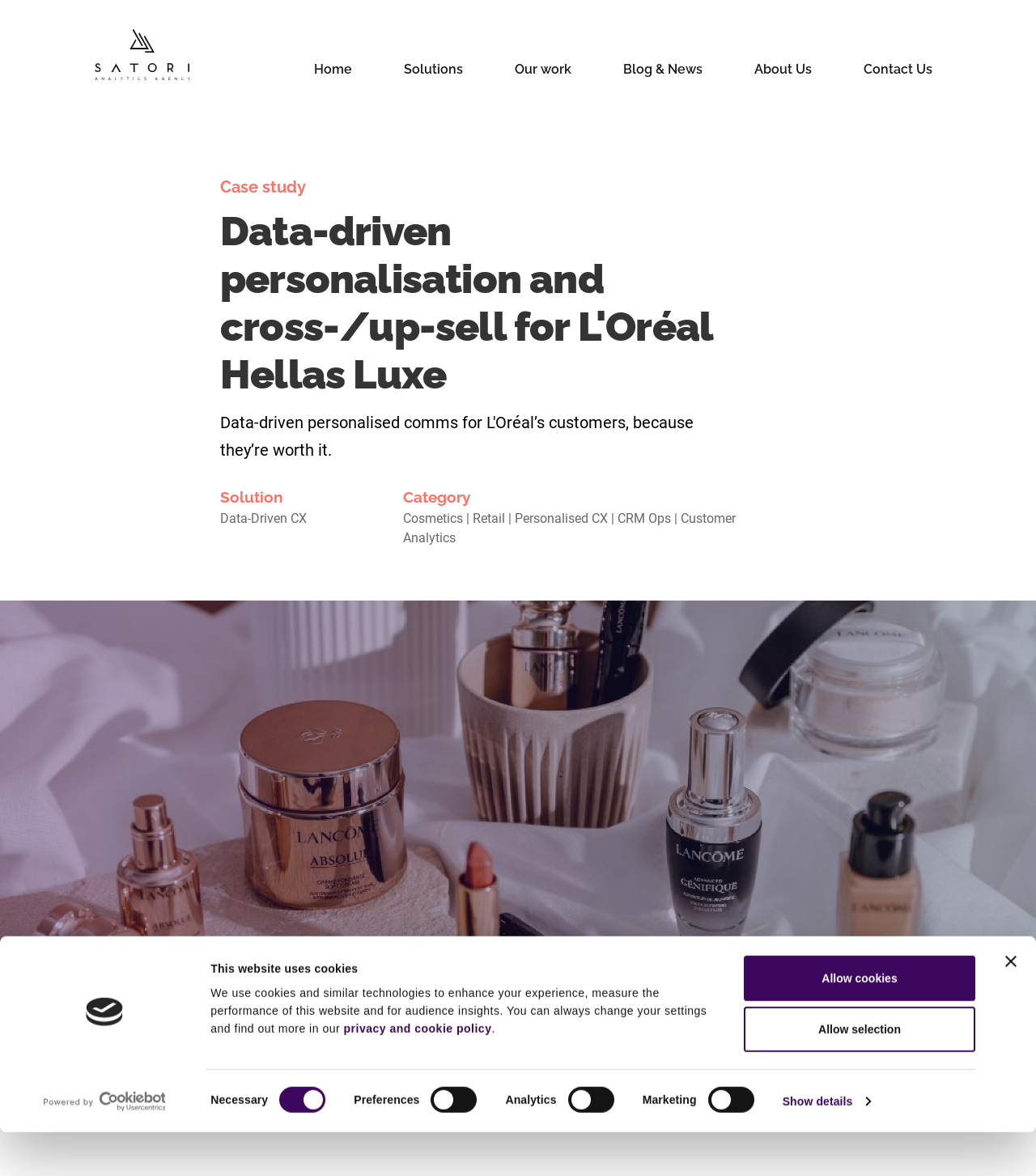Please reply to the following question using a single word or phrase: 
What type of products does L'Oréal Luxe sell?

Cosmetics